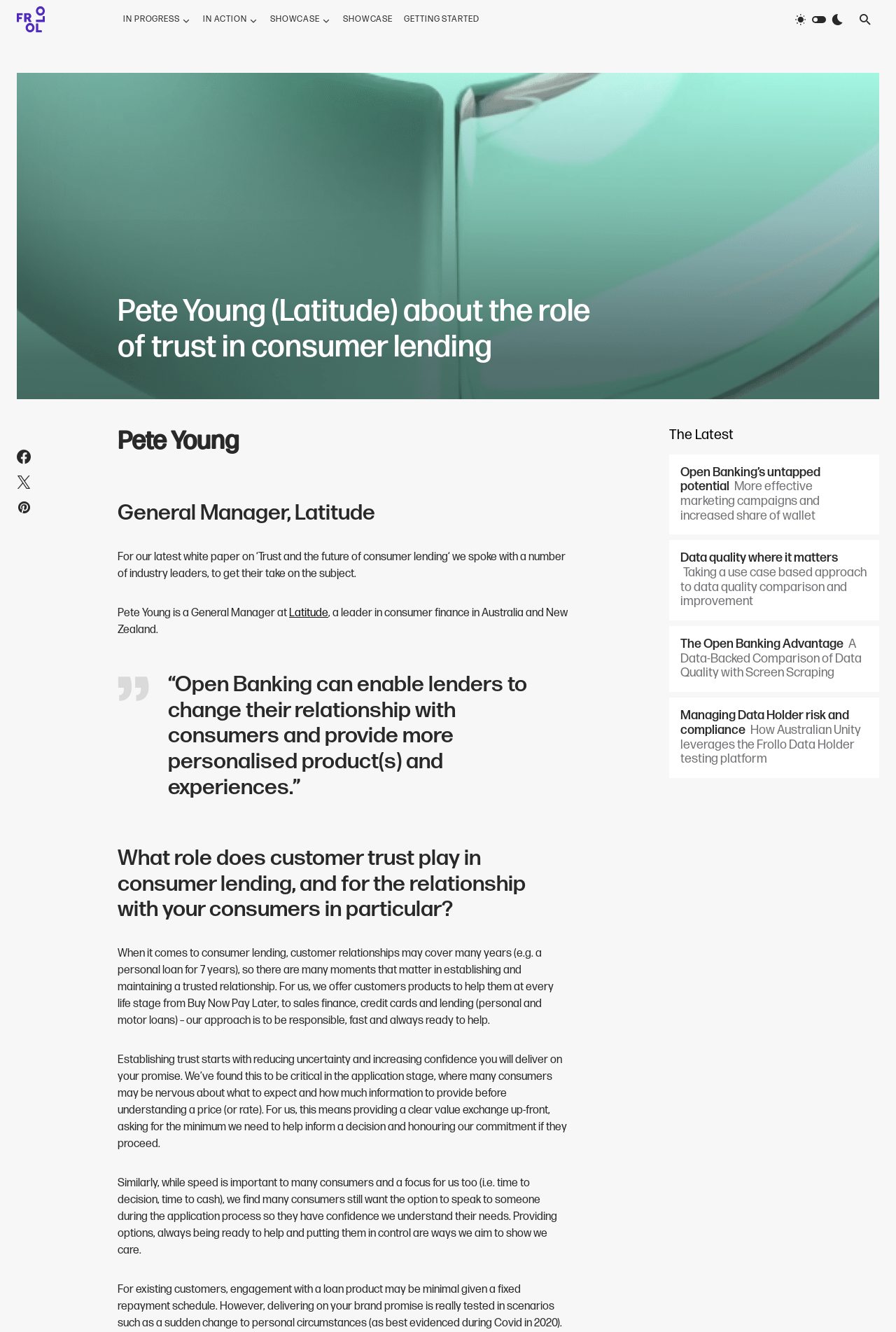Offer a meticulous description of the webpage's structure and content.

This webpage is about an interview with Pete Young, General Manager at Latitude, discussing the role of trust in consumer lending and how Open Banking can help. At the top of the page, there is a link to "State of Open Banking 2024" accompanied by an image. Below this, there are several links to different sections, including "IN PROGRESS", "IN ACTION", "SHOWCASE", and "GETTING STARTED". 

On the left side of the page, there is a figure with no description. Above this figure, there are three links to social media platforms. To the right of the figure, there is a heading with the title of the interview, followed by a subheading with Pete Young's name and title. 

Below this, there is a block of text introducing the topic of the interview, which is about trust and the future of consumer lending. The text mentions that Pete Young is a General Manager at Latitude, a leader in consumer finance in Australia and New Zealand. 

The interview itself is presented in a blockquote format, with Pete Young's responses to questions about customer trust and consumer lending. He discusses the importance of establishing trust with customers, providing clear value exchange, and being responsible and fast in helping customers. 

On the right side of the page, there is a section titled "The Latest" with four articles related to Open Banking. Each article has a heading and a brief summary, with a link to read more. The articles cover topics such as Open Banking's untapped potential, data quality, and managing data holder risk and compliance.